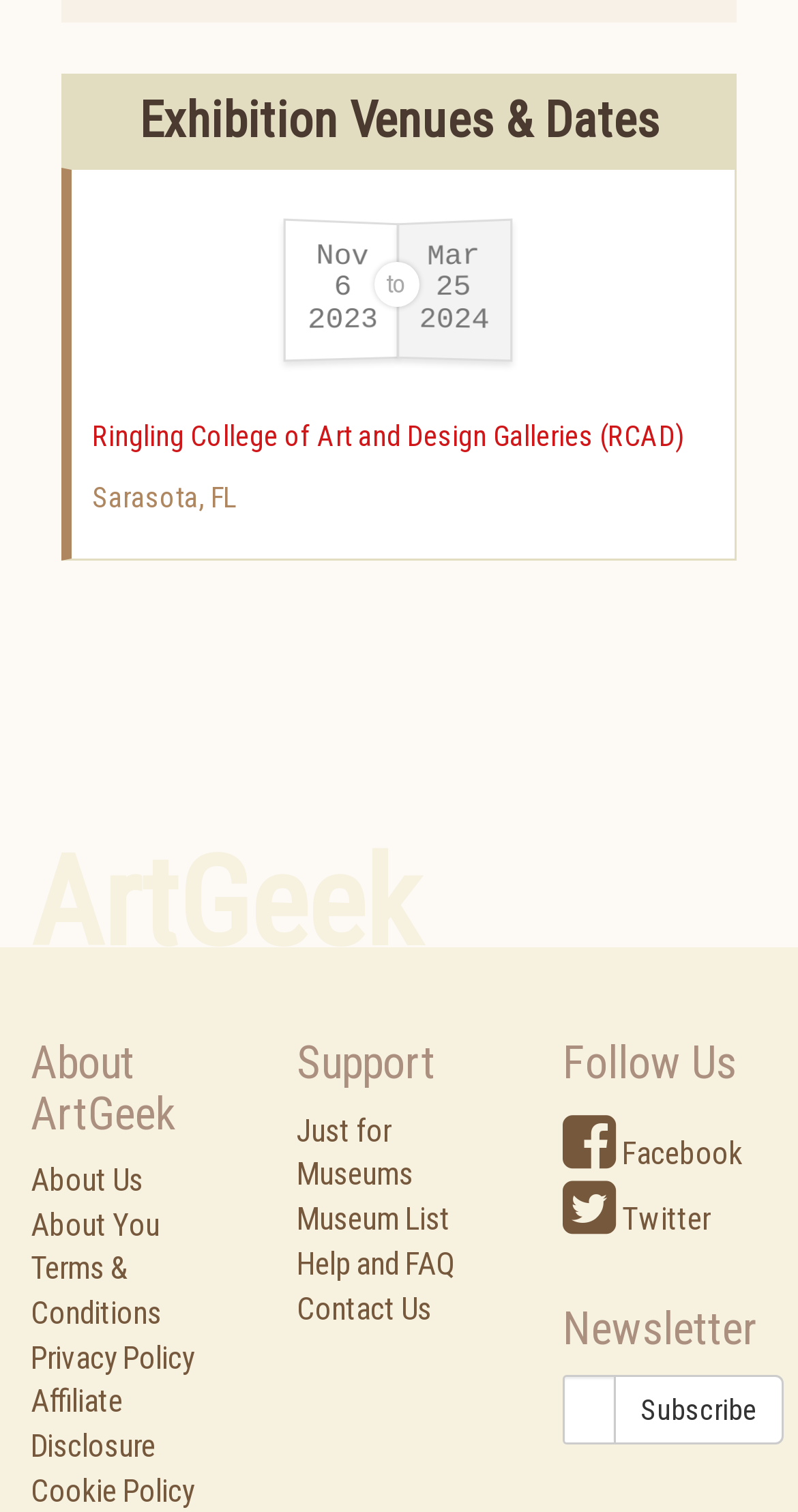Determine the bounding box coordinates for the area that should be clicked to carry out the following instruction: "Subscribe to the Newsletter".

[0.769, 0.91, 0.982, 0.956]